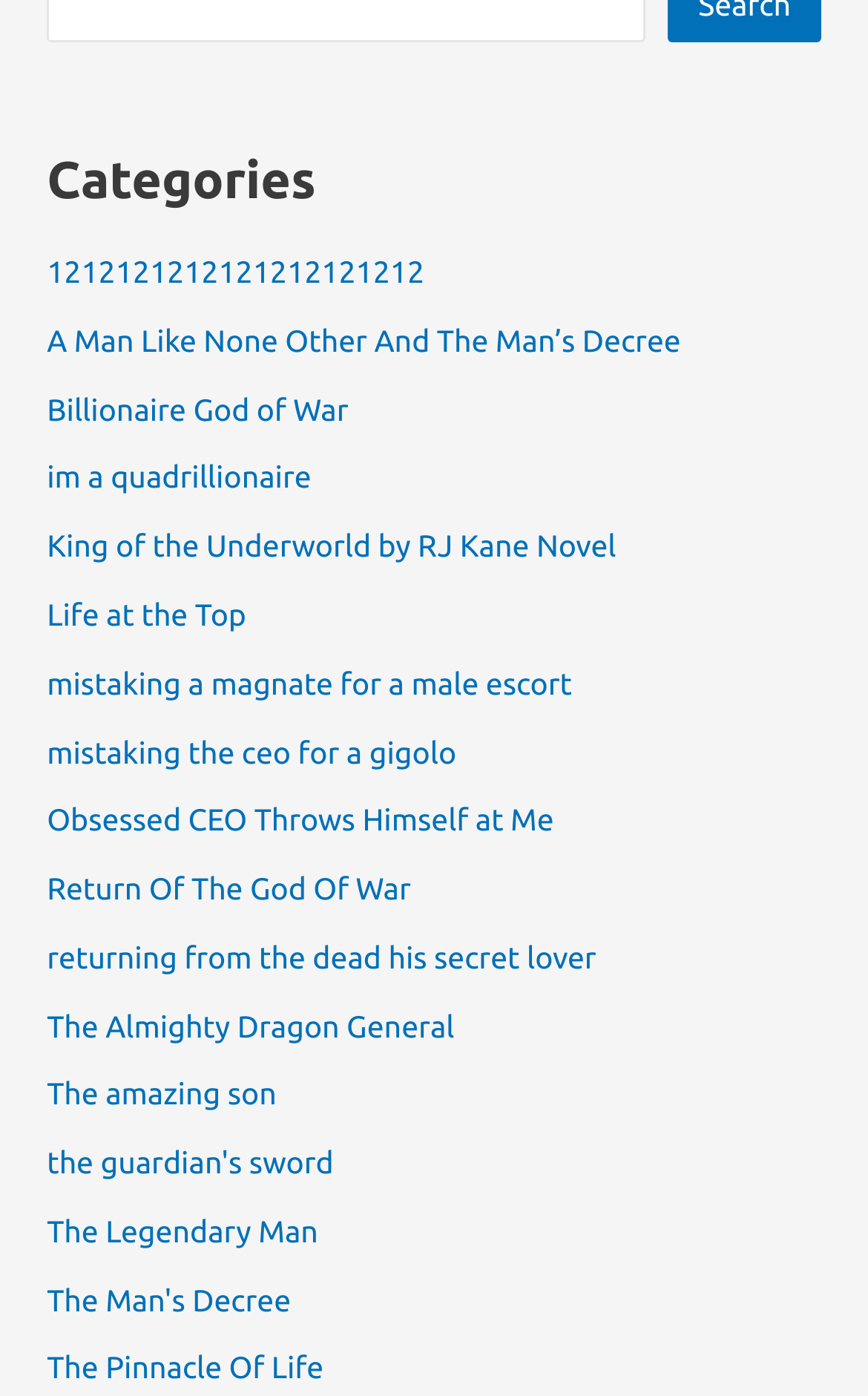Find the bounding box coordinates for the UI element that matches this description: "The amazing son".

[0.054, 0.771, 0.319, 0.796]